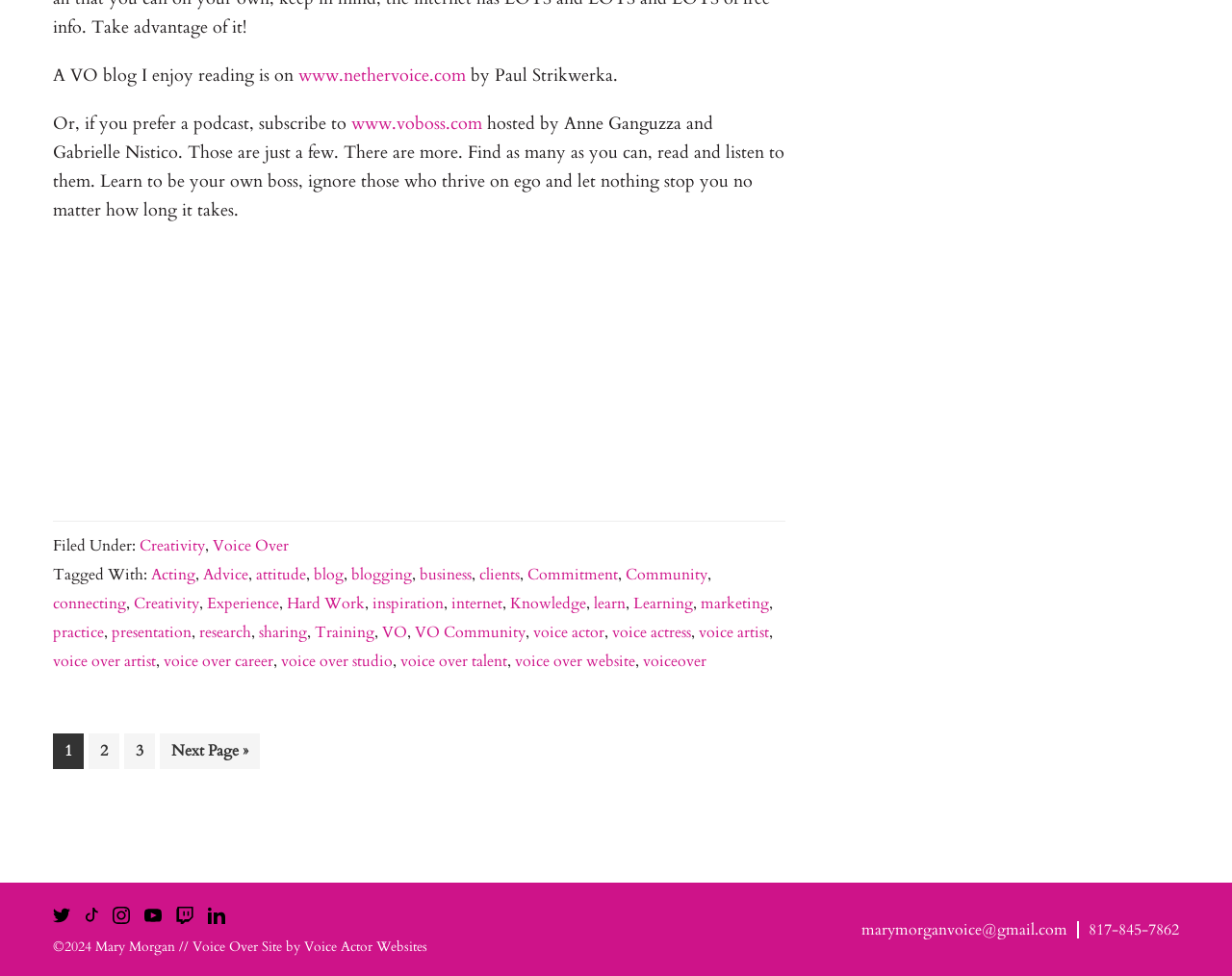Show the bounding box coordinates of the element that should be clicked to complete the task: "go to Page 2".

[0.072, 0.751, 0.097, 0.788]